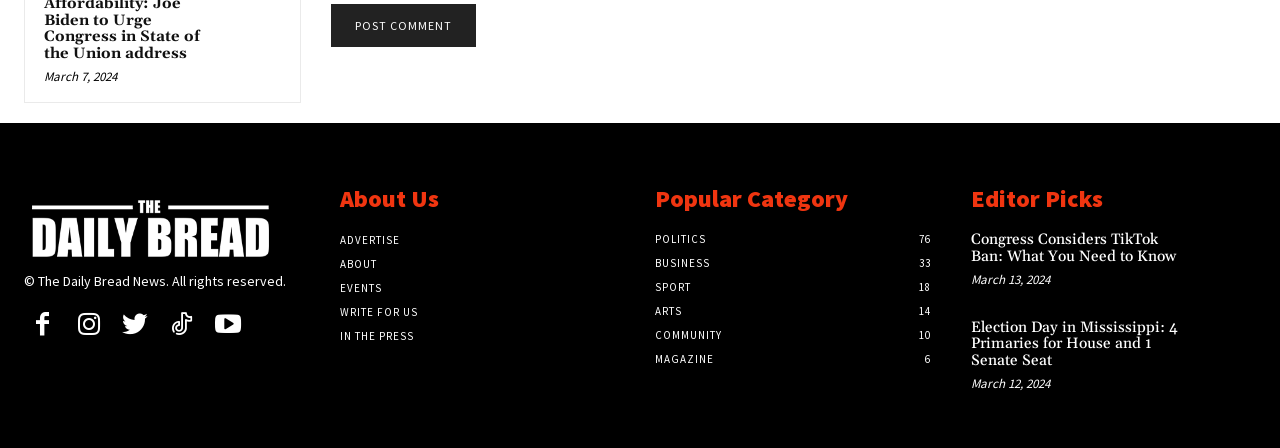How many categories are listed under 'Popular Category'?
Please provide a single word or phrase based on the screenshot.

6